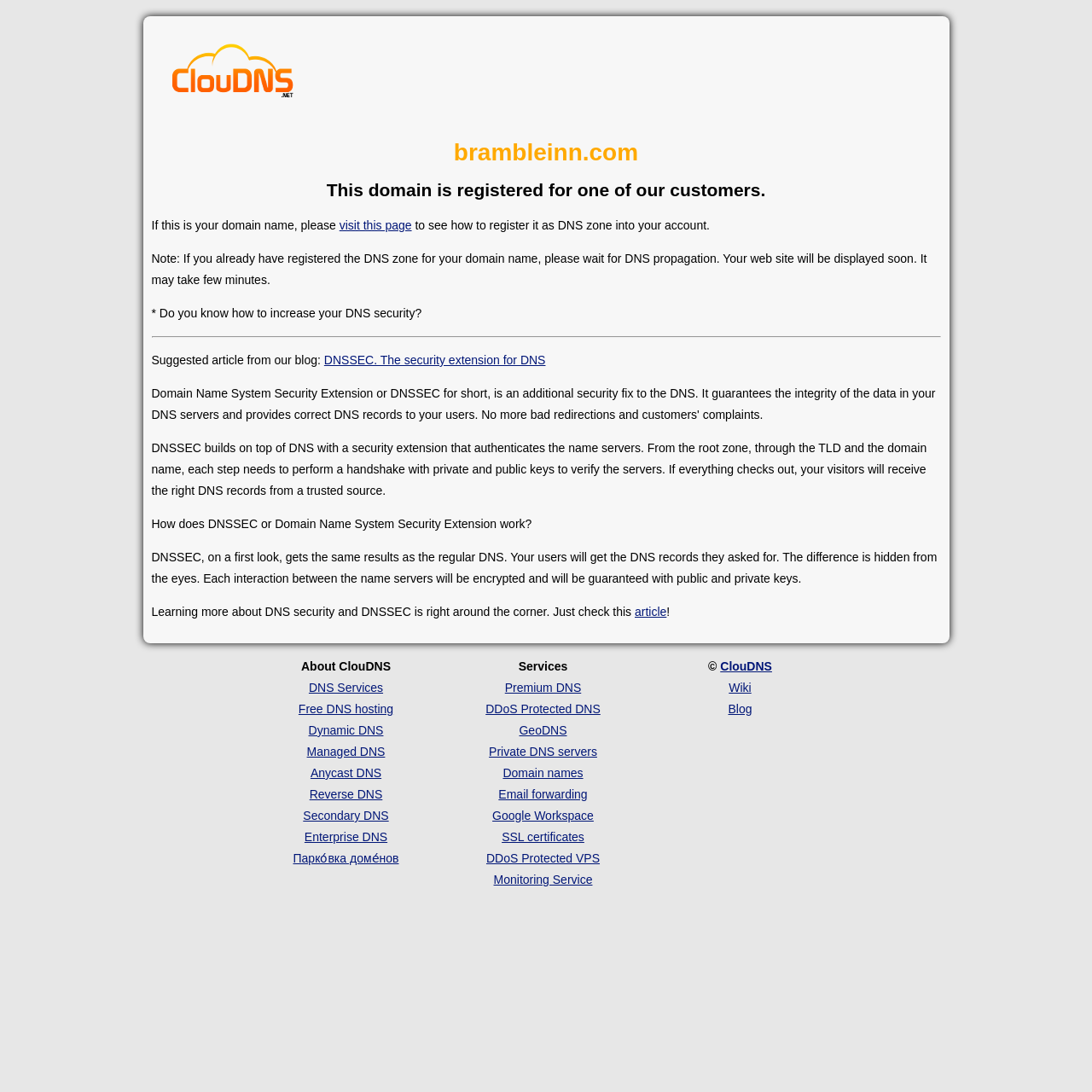Using the element description provided, determine the bounding box coordinates in the format (top-left x, top-left y, bottom-right x, bottom-right y). Ensure that all values are floating point numbers between 0 and 1. Element description: DDoS Protected VPS

[0.445, 0.78, 0.549, 0.792]